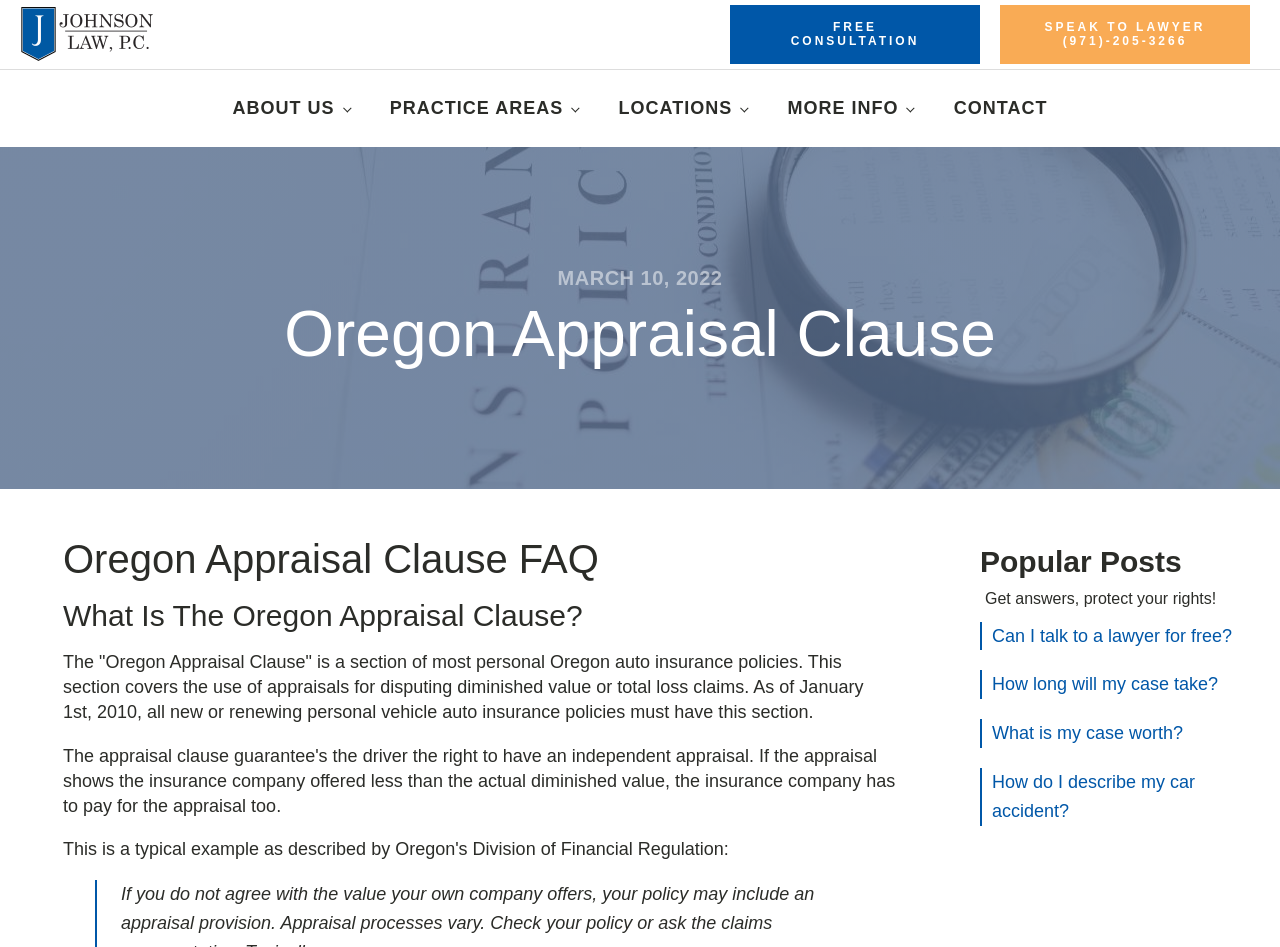Answer with a single word or phrase: 
What is the topic of the main article?

Oregon Appraisal Clause